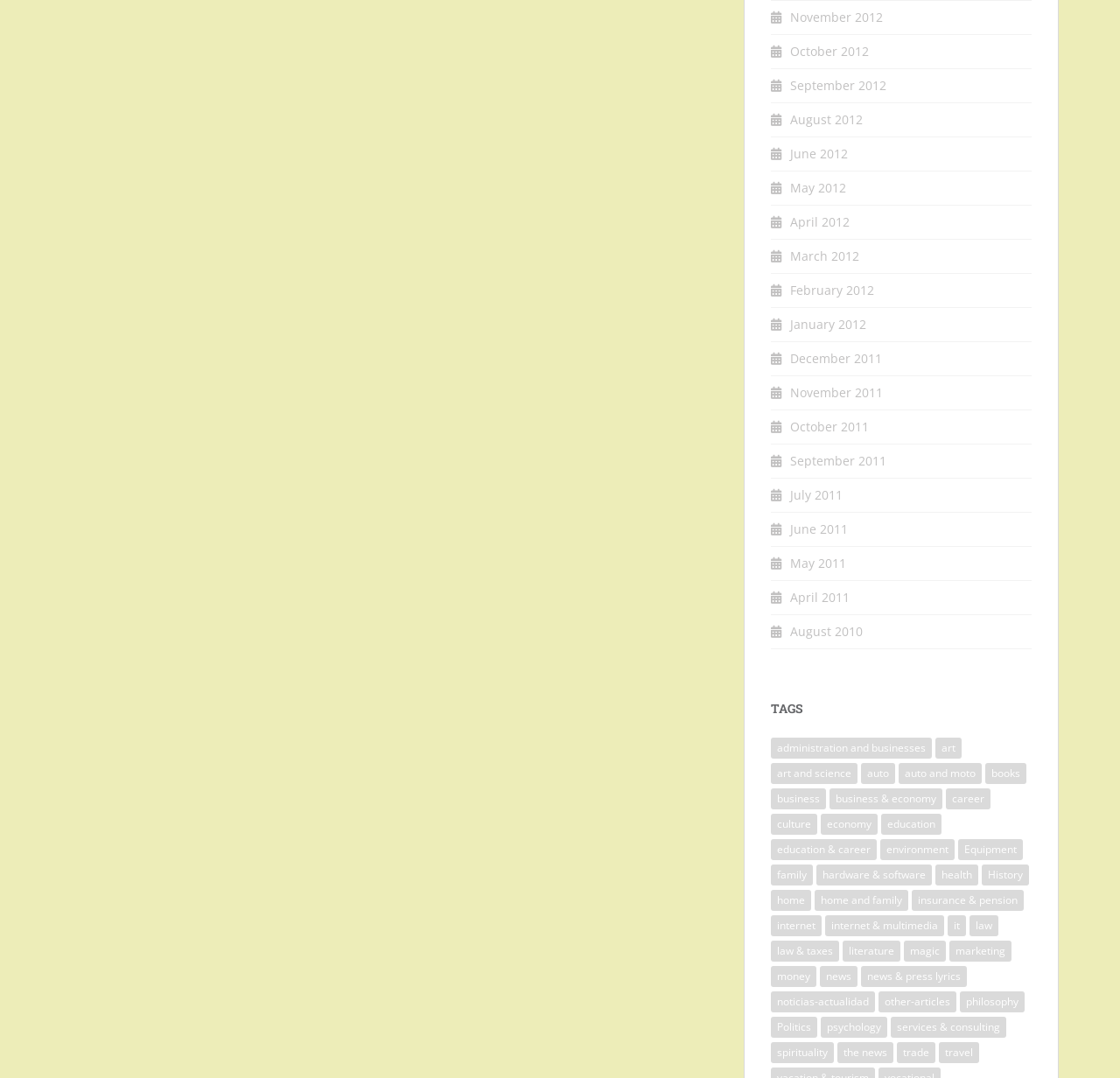Determine the bounding box coordinates of the area to click in order to meet this instruction: "Explore business and economy".

[0.741, 0.732, 0.841, 0.751]